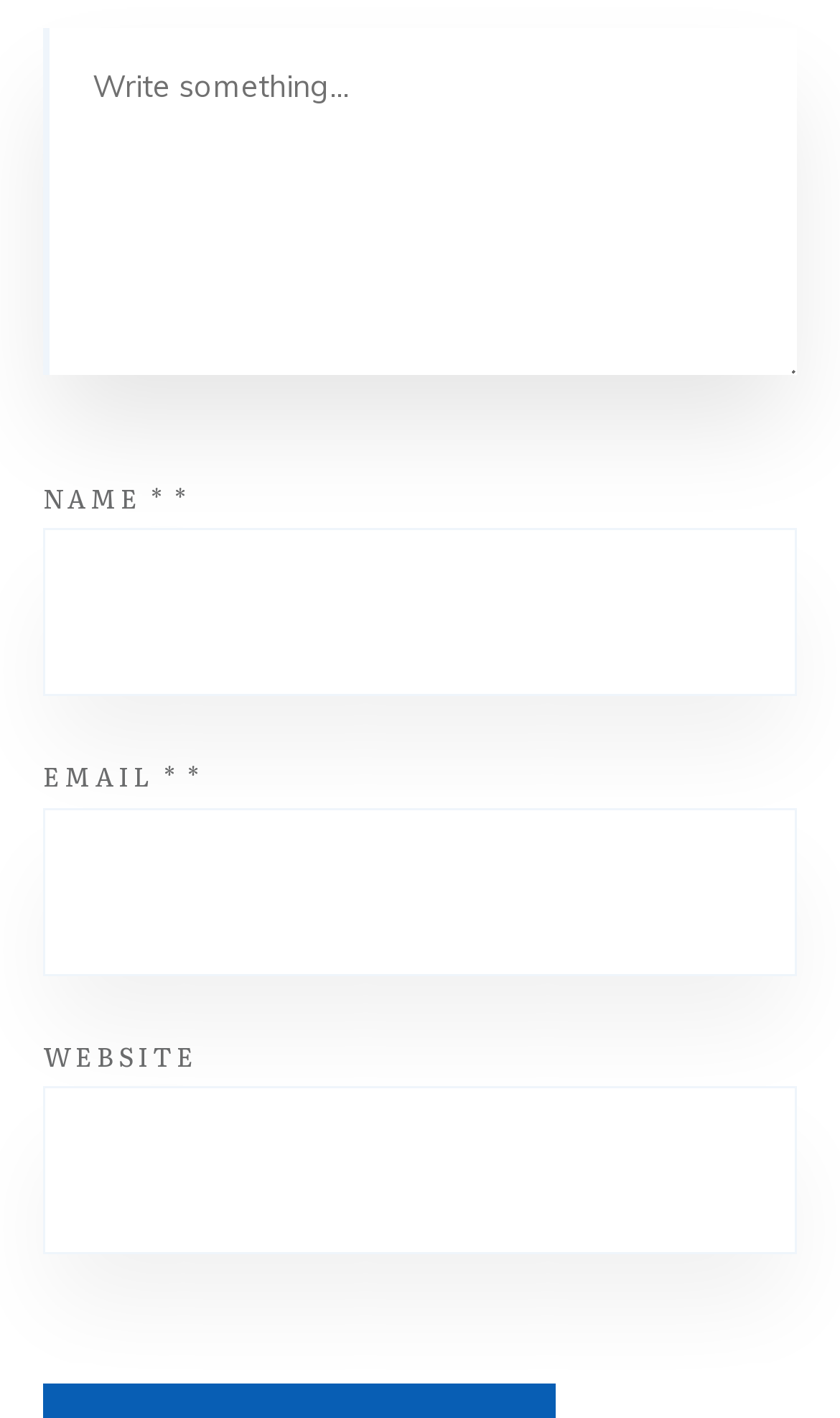Can you give a comprehensive explanation to the question given the content of the image?
What is the position of the 'EMAIL' label?

I analyzed the bounding box coordinates of the 'EMAIL' label and the third text box. The y1 coordinate of the 'EMAIL' label is 0.533, which is less than the y1 coordinate of the third text box (0.569). Therefore, the 'EMAIL' label is positioned above the third text box.